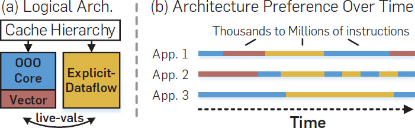Compose a detailed narrative for the image.

The image illustrates a conceptual diagram highlighting two critical aspects of computing architecture: (a) the logical architecture comprising a cache hierarchy alongside an out-of-order (OOO) core, explicit-dataflow components, and vector processing, and (b) the architecture preference over time for different applications. 

The left side (a) visually represents the architecture's organization, emphasizing the interactions between live values within the cache hierarchy and the explicit-dataflow section. The right side (b) depicts how architectural preferences evolve across different application phases—identified as App. 1, App. 2, and App. 3—over a timeline marked by thousands to millions of instructions. This visualization underscores the dynamic nature of program behavior and the relevance of optimizing architecture based on workload characteristics, illustrating the potential for fine-grained interleaving between explicit-dataflow and conventional execution models. Such strategies are crucial for enhancing energy efficiency and performance in modern computing due to constraints in on-chip power.